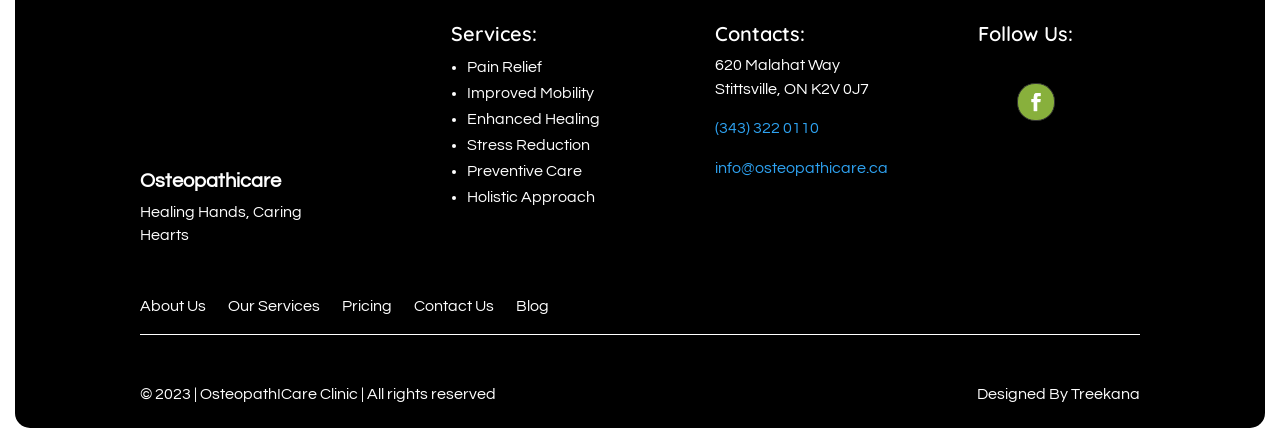Please give a short response to the question using one word or a phrase:
What is the address of the clinic?

620 Malahat Way